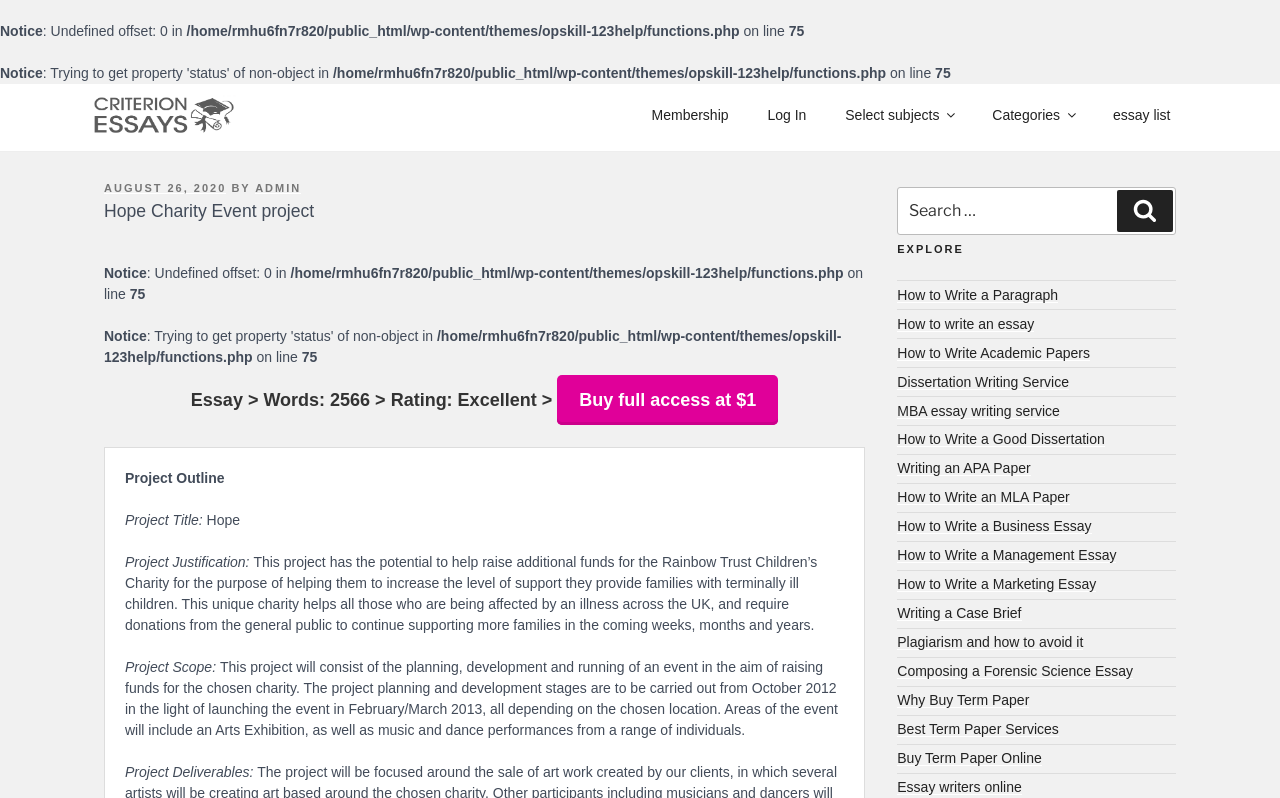Find the bounding box coordinates of the clickable region needed to perform the following instruction: "Buy full access to the essay at $1". The coordinates should be provided as four float numbers between 0 and 1, i.e., [left, top, right, bottom].

[0.435, 0.47, 0.608, 0.533]